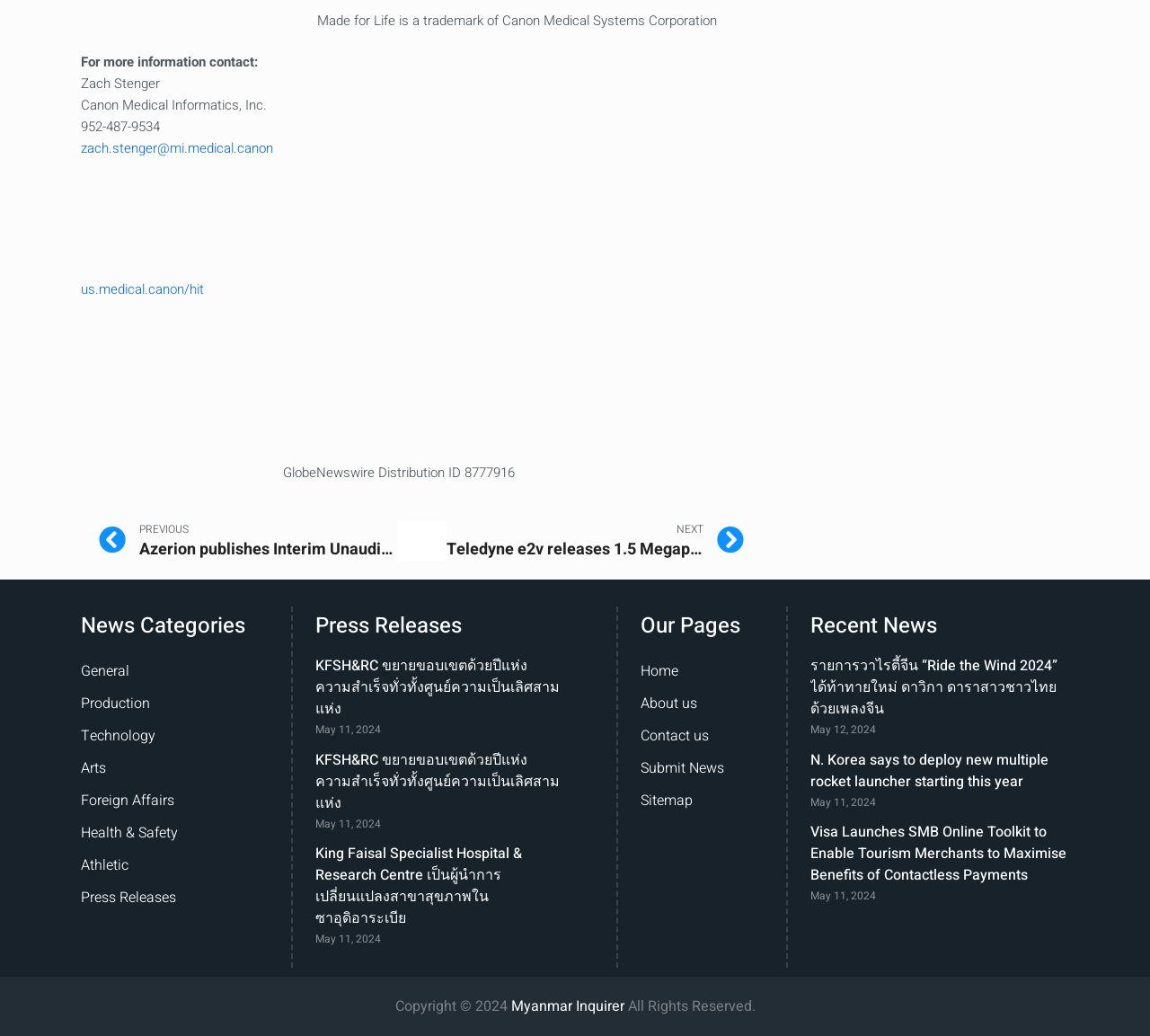How many news categories are there?
Can you offer a detailed and complete answer to this question?

I counted the number of links under the 'News Categories' heading, which are 'General', 'Production', 'Technology', 'Arts', 'Foreign Affairs', 'Health & Safety', 'Athletic', 'Press Releases'. There are 9 links in total.